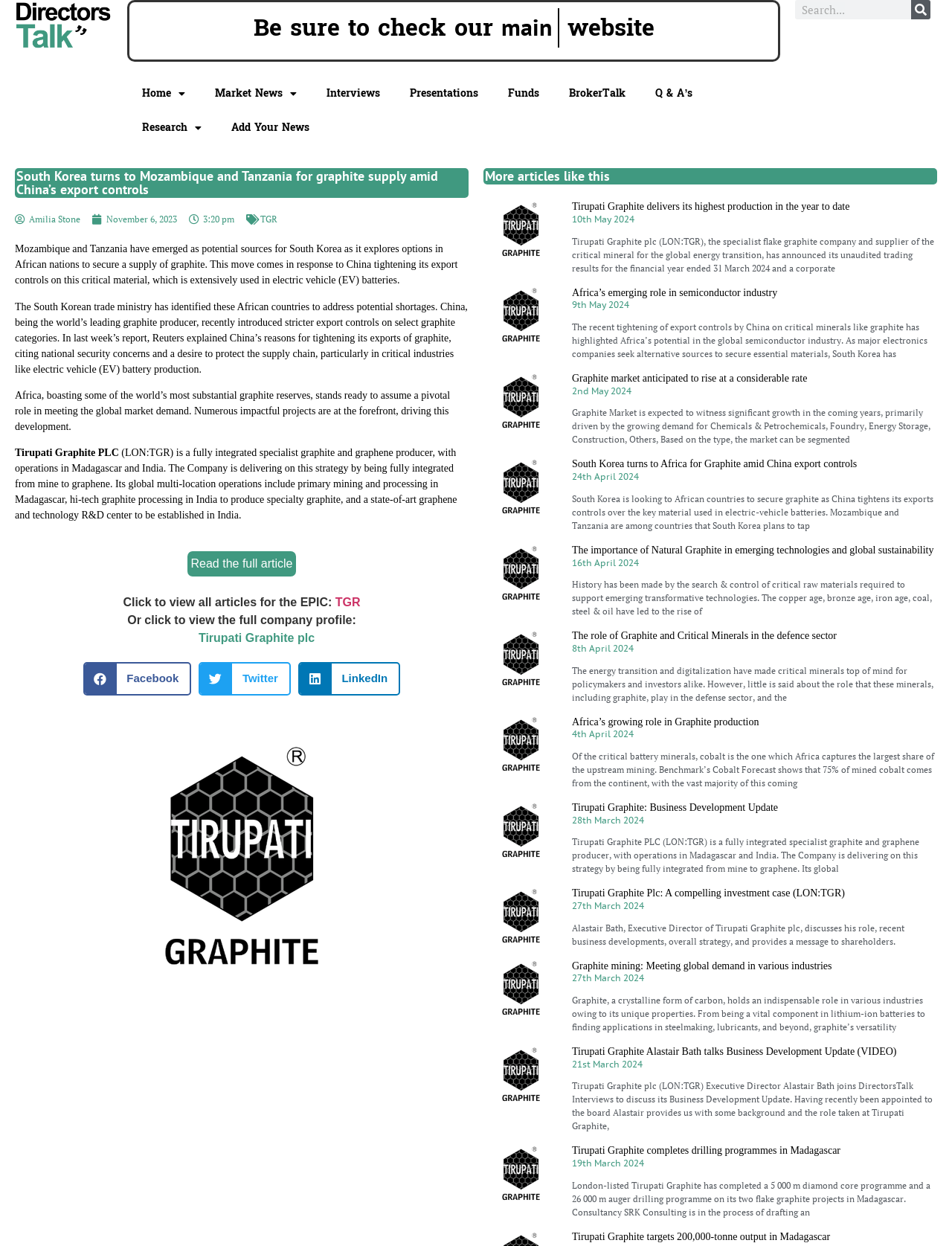Identify the coordinates of the bounding box for the element that must be clicked to accomplish the instruction: "View all articles for Tirupati Graphite plc".

[0.352, 0.478, 0.379, 0.488]